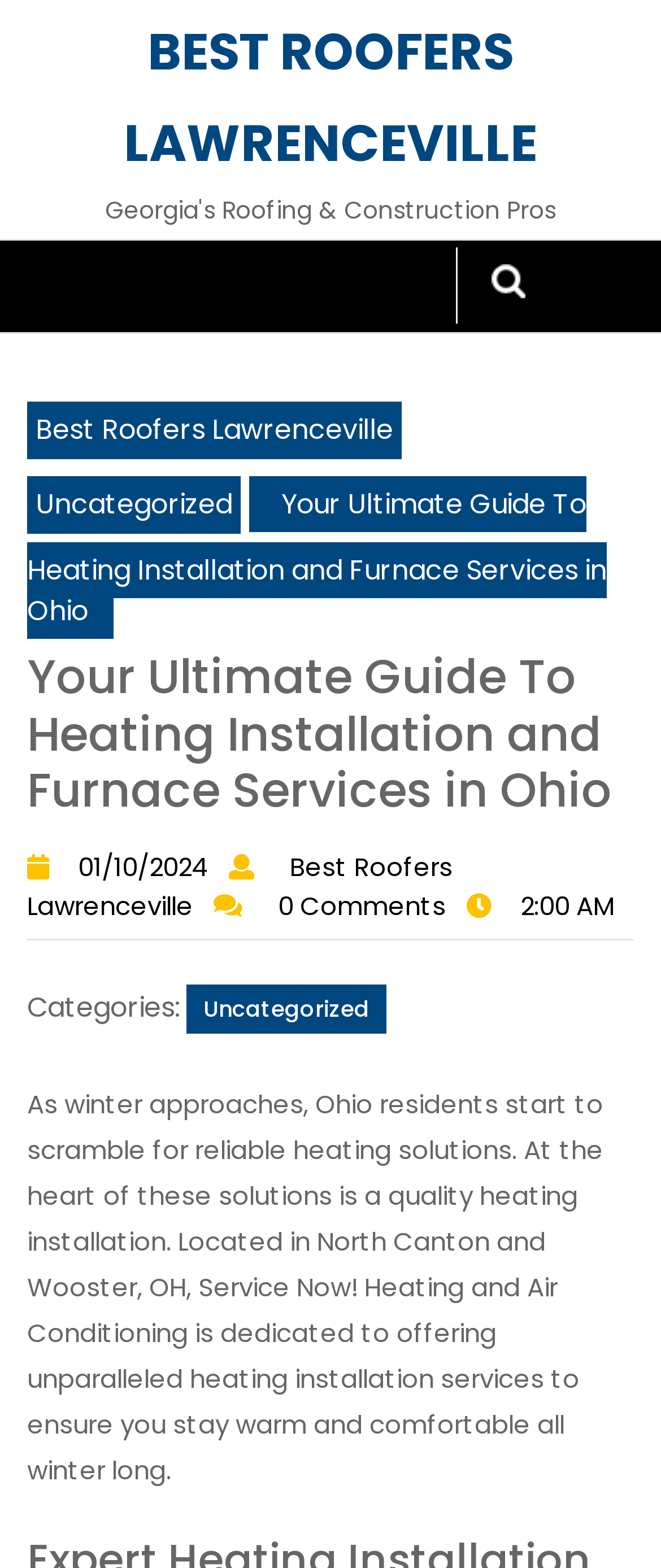Specify the bounding box coordinates of the element's region that should be clicked to achieve the following instruction: "View Edison NJ home improvement contractor image". The bounding box coordinates consist of four float numbers between 0 and 1, in the format [left, top, right, bottom].

None